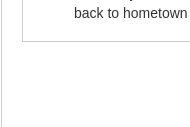What is the article about? Based on the screenshot, please respond with a single word or phrase.

Returning veteran's ashes